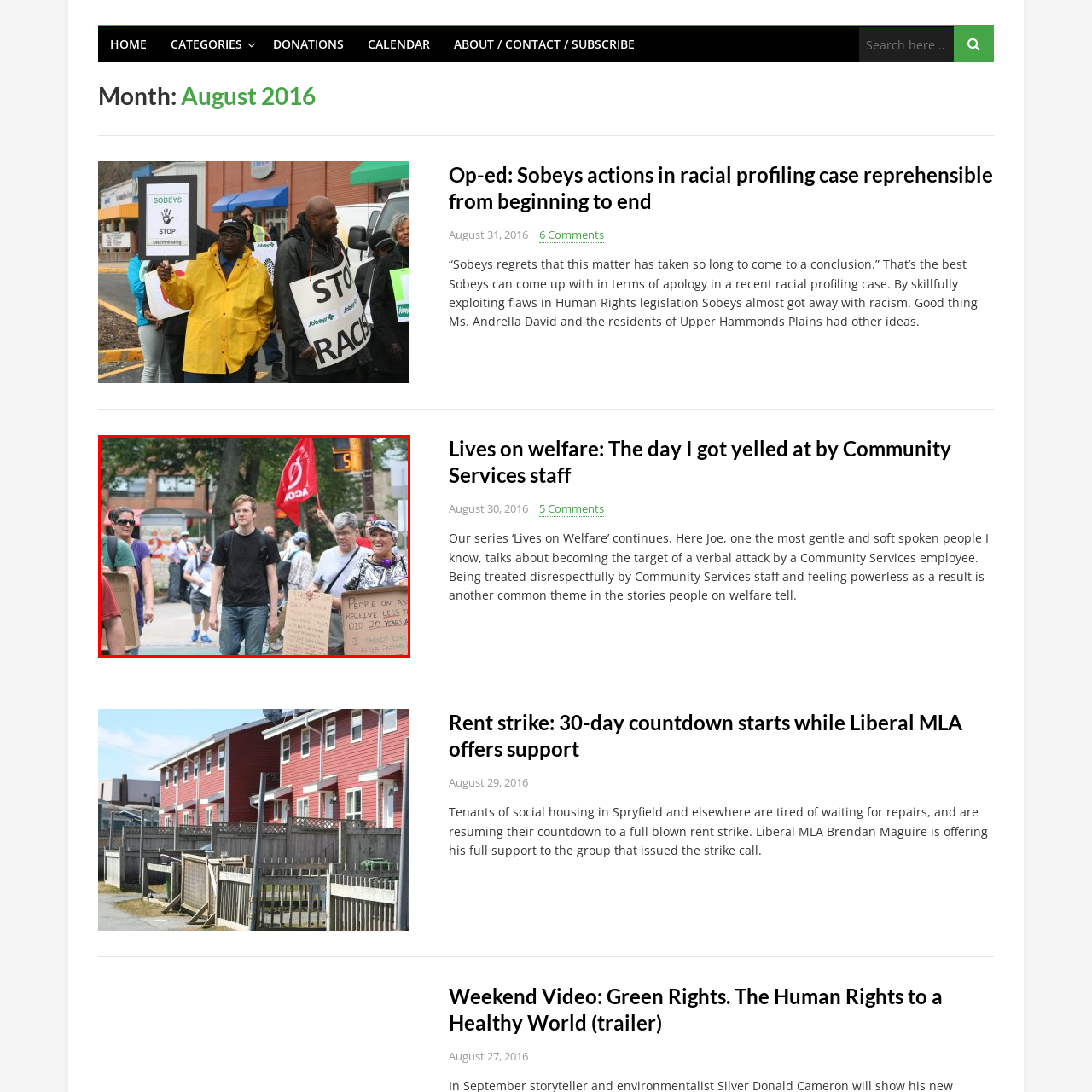Please analyze the portion of the image highlighted by the red bounding box and respond to the following question with a detailed explanation based on what you see: What is the atmosphere of the protest?

The image captures a vibrant scene from the protest, where a diverse group of individuals are marching together, advocating for social justice and welfare rights. The overall atmosphere of the protest reflects solidarity, determination, and a call for justice, as the protesters are united in their cause and determined to raise awareness and incite change.